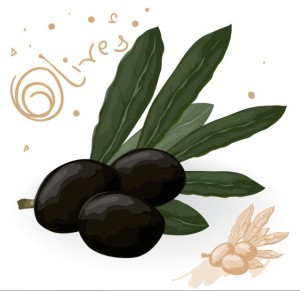What is written above the olives?
Answer the question with detailed information derived from the image.

The word 'Olives' is artistically inscribed above the olives, highlighting the focus of the image on olives and their benefits.